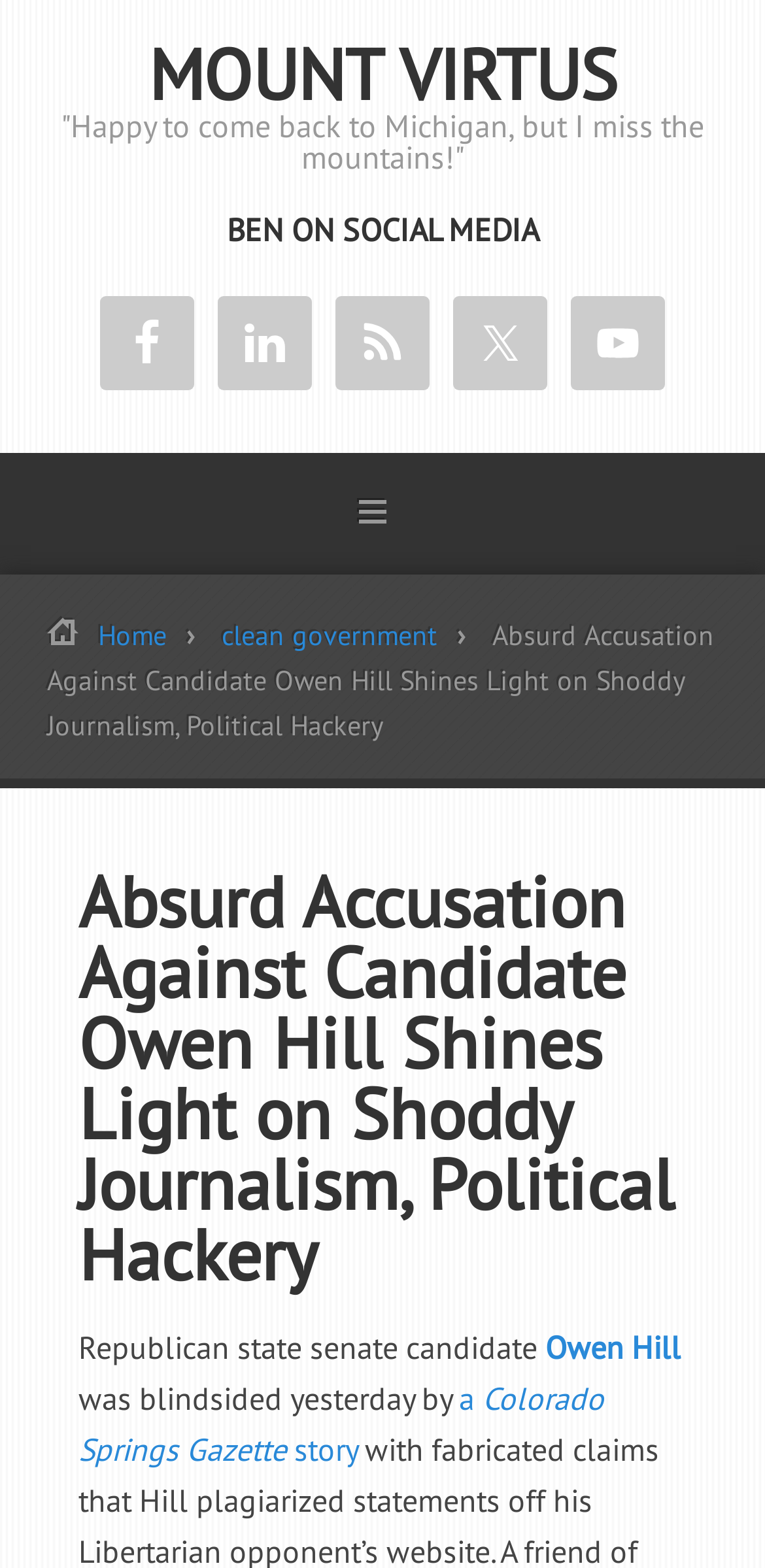Identify the bounding box coordinates for the region of the element that should be clicked to carry out the instruction: "visit MOUNT VIRTUS". The bounding box coordinates should be four float numbers between 0 and 1, i.e., [left, top, right, bottom].

[0.194, 0.018, 0.806, 0.076]